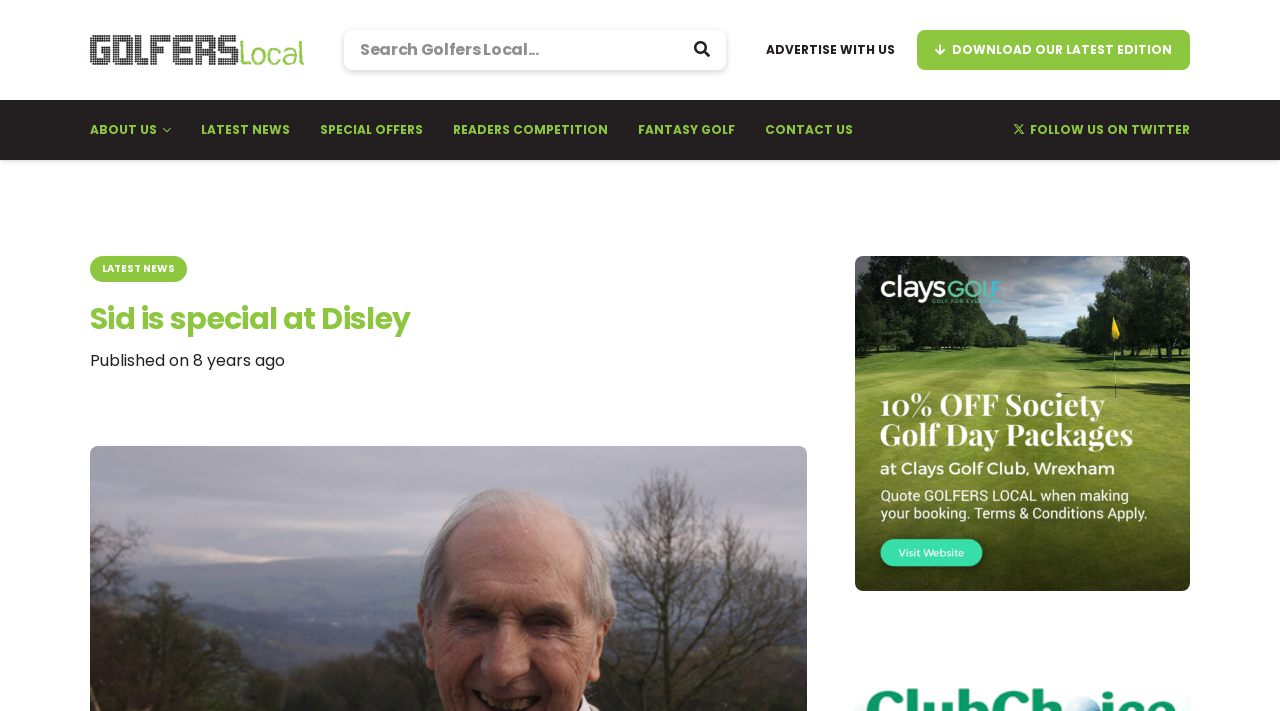Mark the bounding box of the element that matches the following description: "aria-label="Search"".

[0.542, 0.048, 0.555, 0.093]